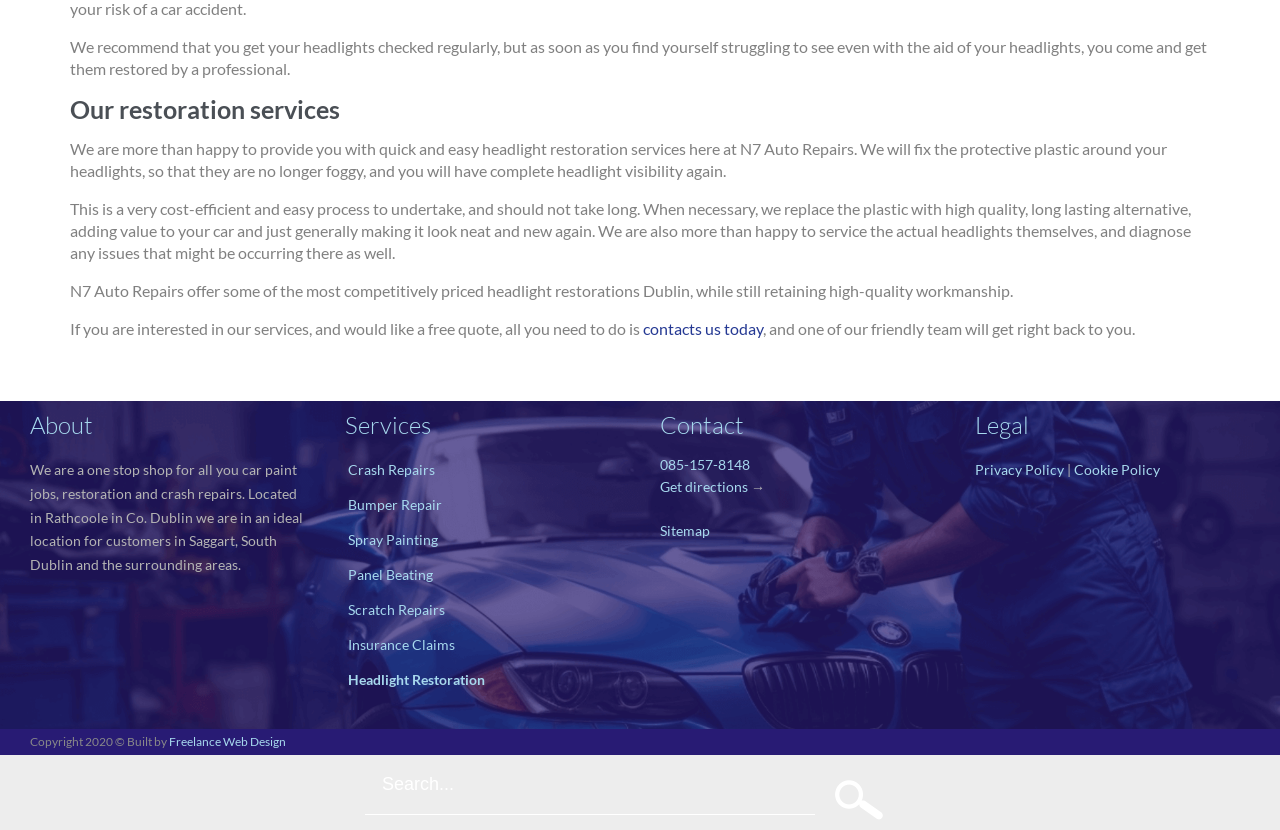Please provide the bounding box coordinates for the element that needs to be clicked to perform the following instruction: "learn more about headlight restoration". The coordinates should be given as four float numbers between 0 and 1, i.e., [left, top, right, bottom].

[0.27, 0.8, 0.484, 0.842]